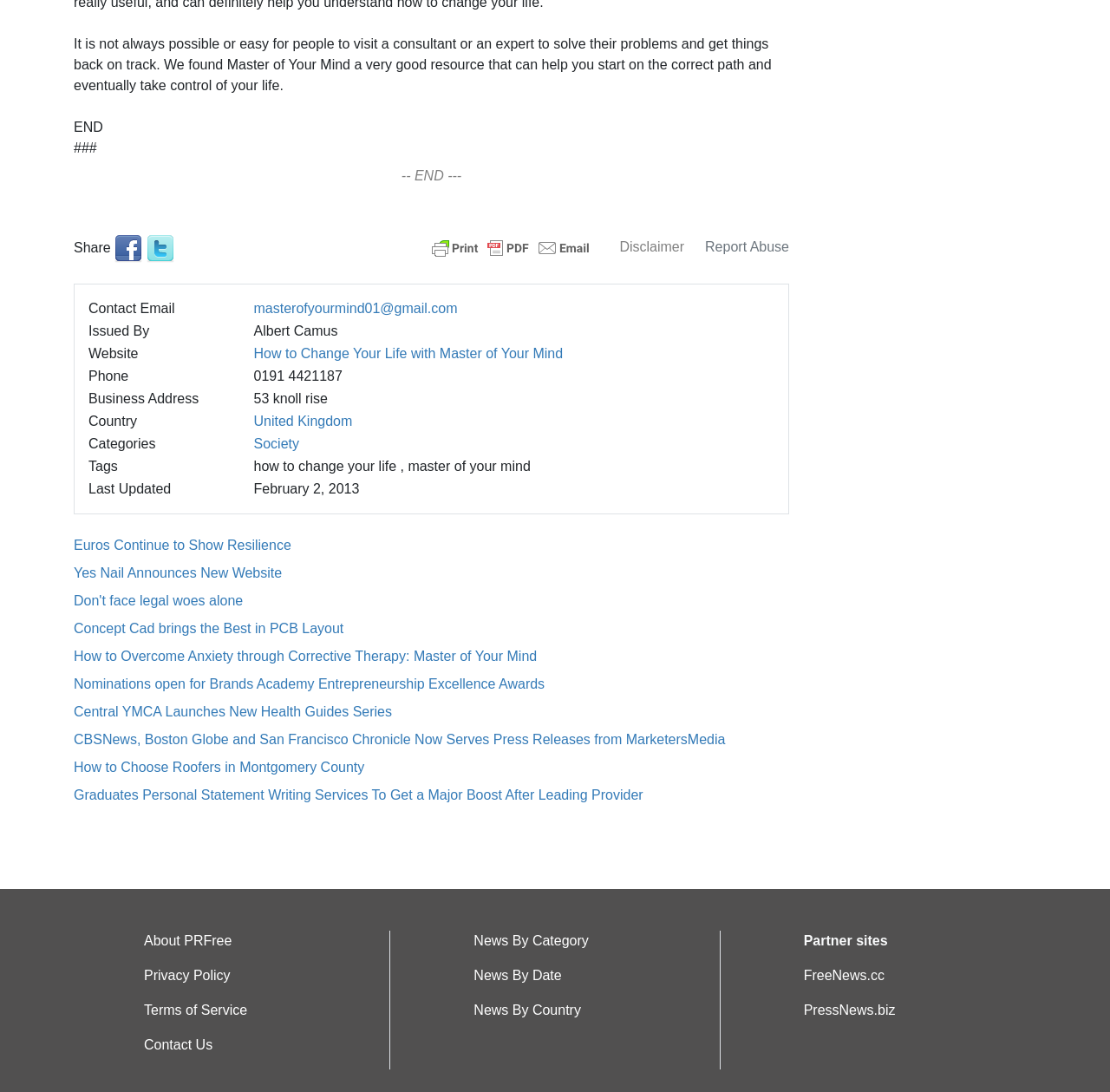What is the purpose of Master of Your Mind?
Give a single word or phrase answer based on the content of the image.

To help people solve problems and take control of their life